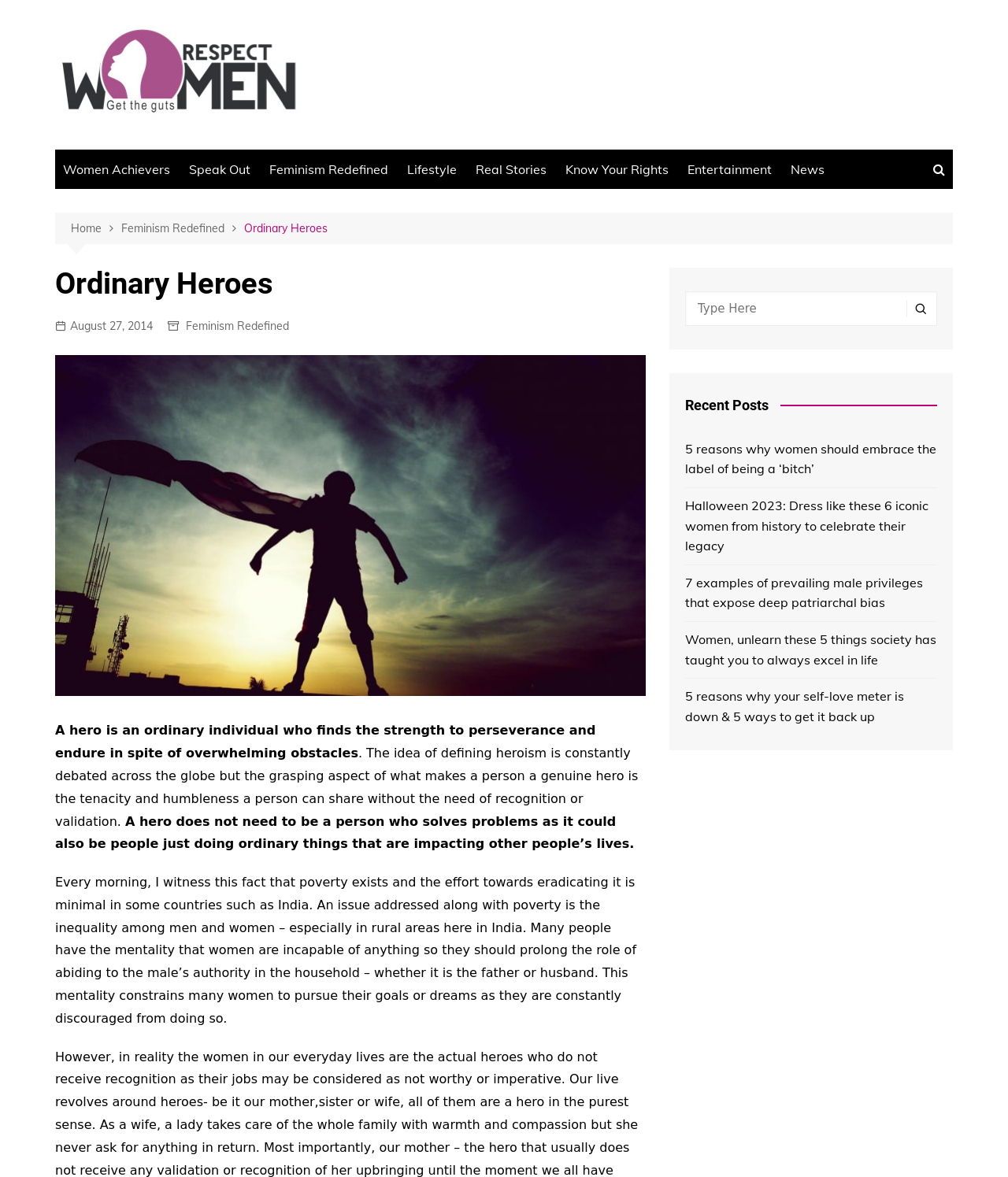Given the element description Feminism Redefined, identify the bounding box coordinates for the UI element on the webpage screenshot. The format should be (top-left x, top-left y, bottom-right x, bottom-right y), with values between 0 and 1.

[0.184, 0.27, 0.287, 0.285]